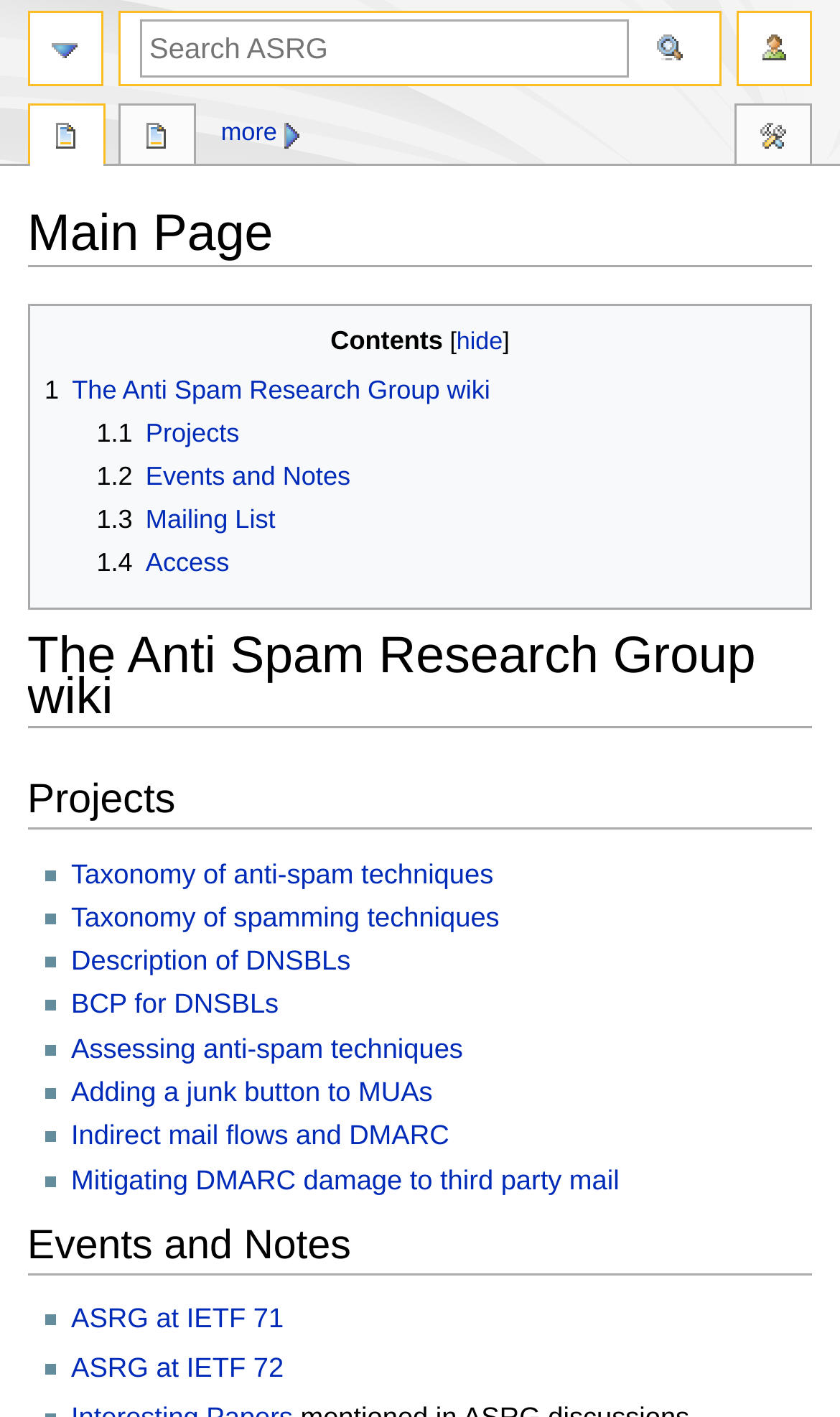What type of content is listed under 'Projects'?
Kindly answer the question with as much detail as you can.

Under the 'Projects' heading, there are several links listed, including 'Taxonomy of anti-spam techniques', 'Taxonomy of spamming techniques', and 'Description of DNSBLs', which suggest that the content listed is related to spam research projects.